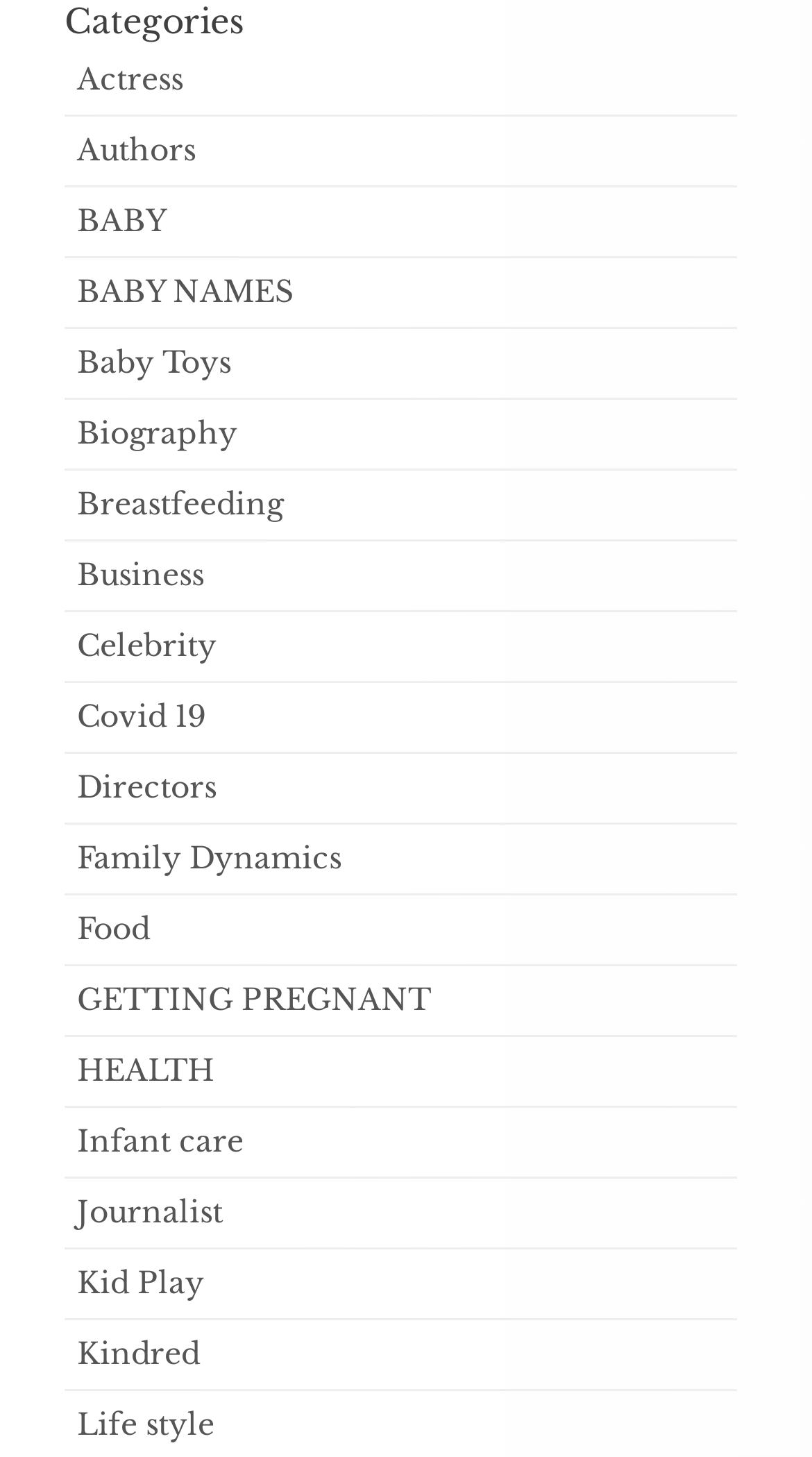What is the last category listed?
Using the visual information, reply with a single word or short phrase.

Life style